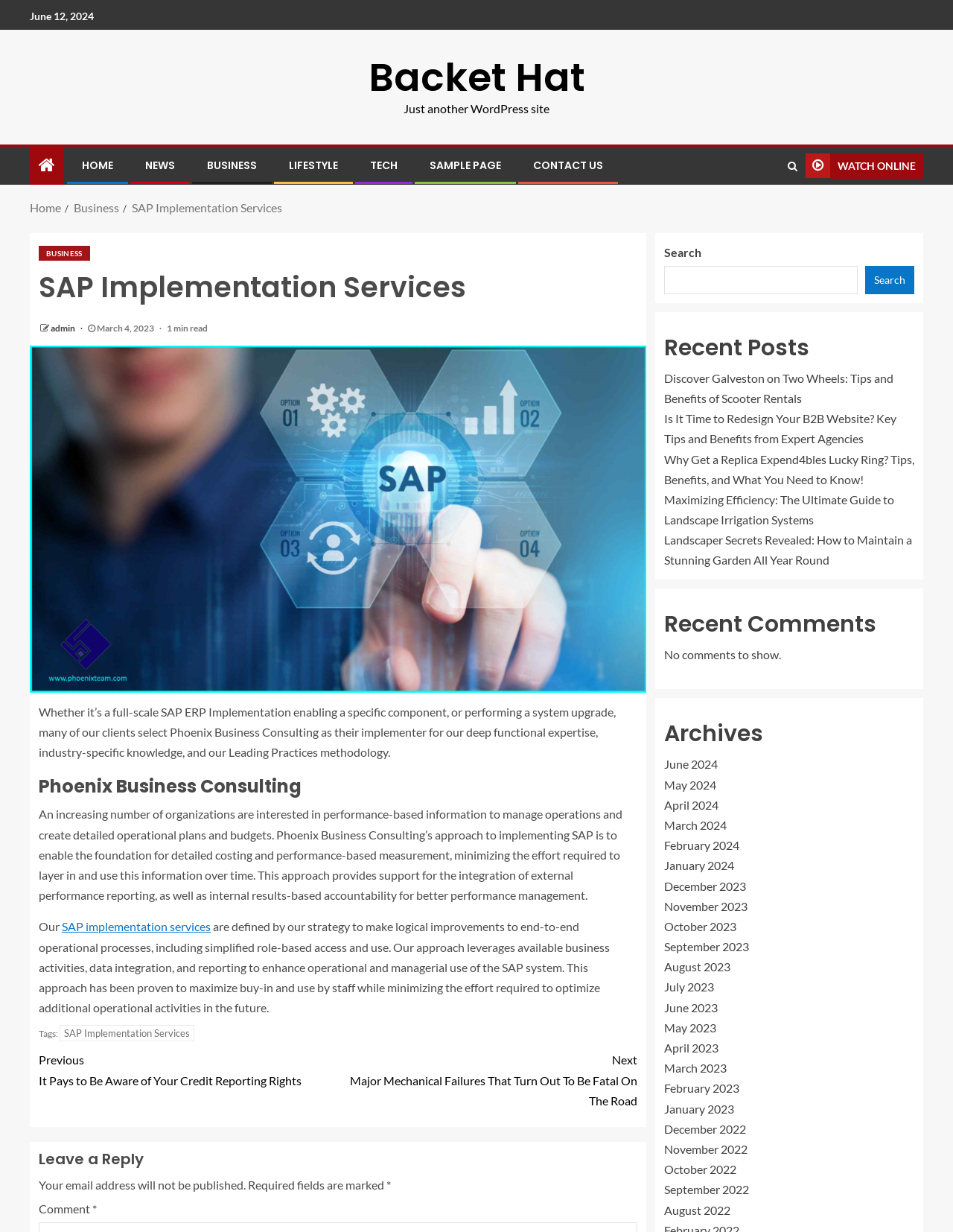Indicate the bounding box coordinates of the clickable region to achieve the following instruction: "Contact us through email."

None